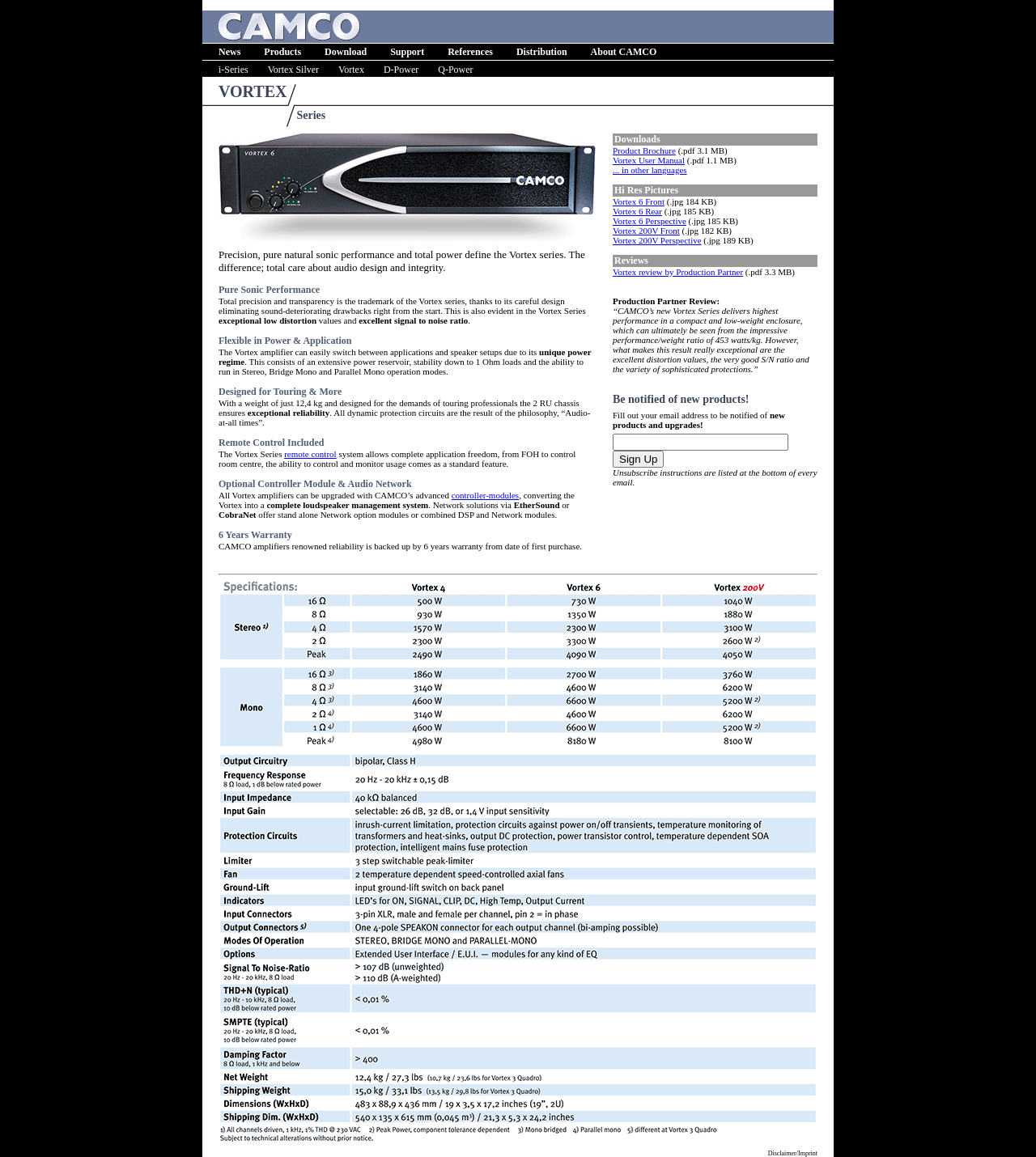Locate the bounding box coordinates of the element you need to click to accomplish the task described by this instruction: "Click on News".

[0.211, 0.04, 0.252, 0.05]